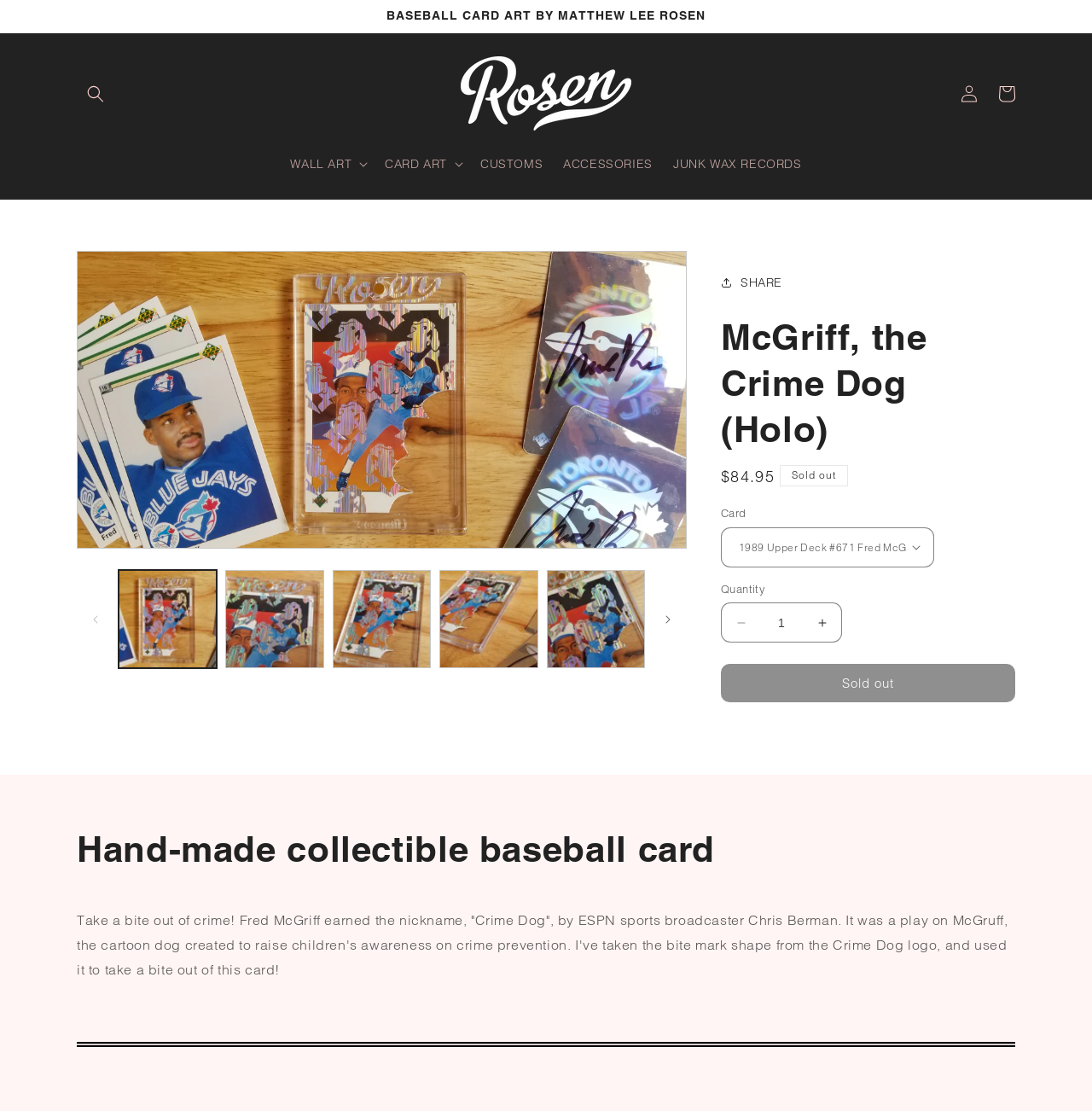Determine the bounding box coordinates of the region that needs to be clicked to achieve the task: "Explore card art".

[0.343, 0.131, 0.431, 0.164]